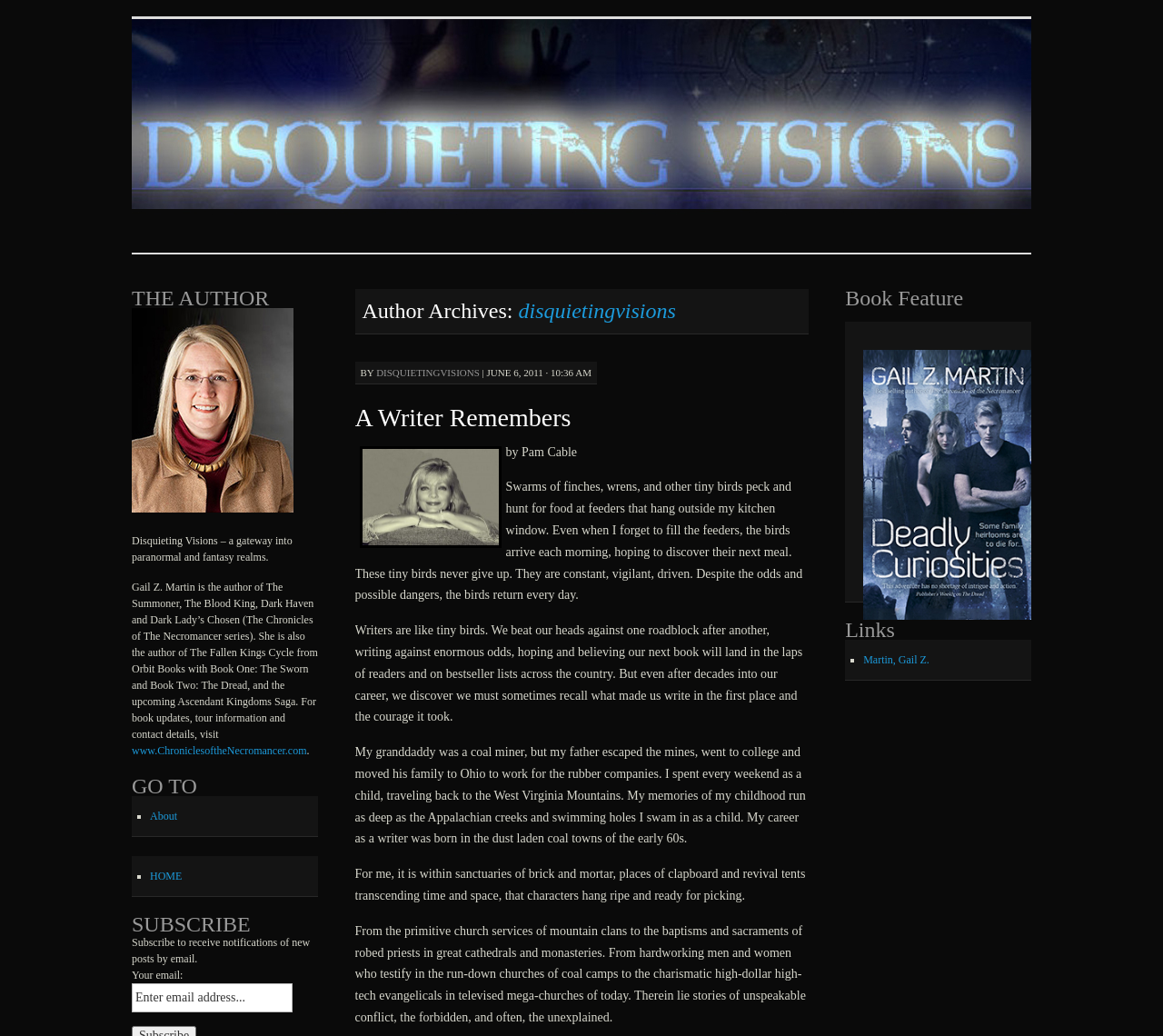Determine the bounding box coordinates of the clickable region to follow the instruction: "Click on the 'Disquieting Visions – paranormal and fantasy realms' link".

[0.113, 0.011, 0.821, 0.051]